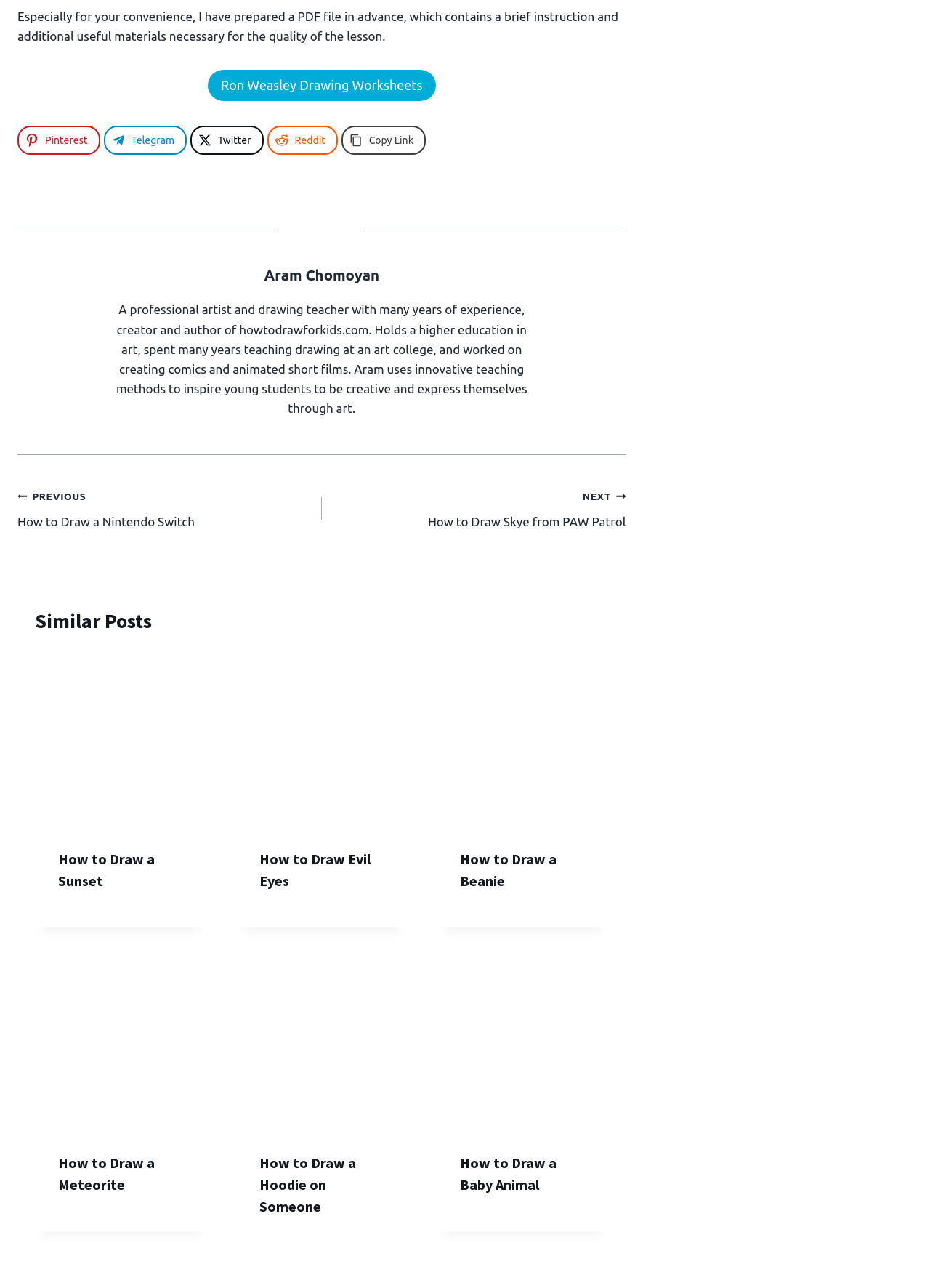Please reply to the following question using a single word or phrase: 
How many social media links are available?

4